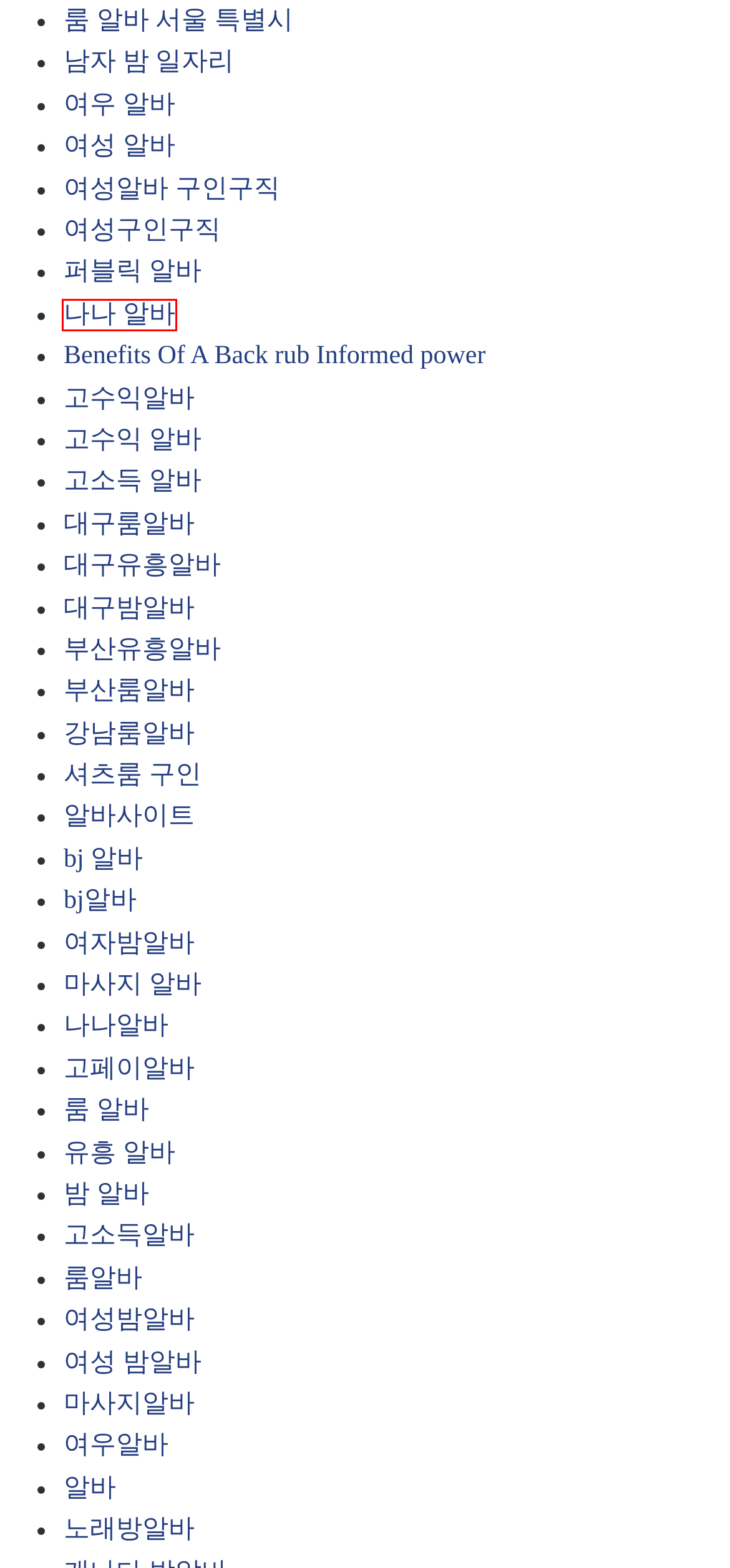Review the screenshot of a webpage that includes a red bounding box. Choose the most suitable webpage description that matches the new webpage after clicking the element within the red bounding box. Here are the candidates:
A. 고페이알바 - Camping, Hiking Equipment & Apparel
B. 여우알바 - Camping, Hiking Equipment & Apparel
C. 마사지알바 - Camping, Hiking Equipment & Apparel
D. 여성구인구직 - Camping, Hiking Equipment & Apparel
E. Benefits Of A Back rub Informed power - Camping, Hiking Equipment & Apparel
F. 룸 알바 서울 특별시 - Camping, Hiking Equipment & Apparel
G. 나나 알바 - Camping, Hiking Equipment & Apparel
H. 부산룸알바 - Camping, Hiking Equipment & Apparel

G